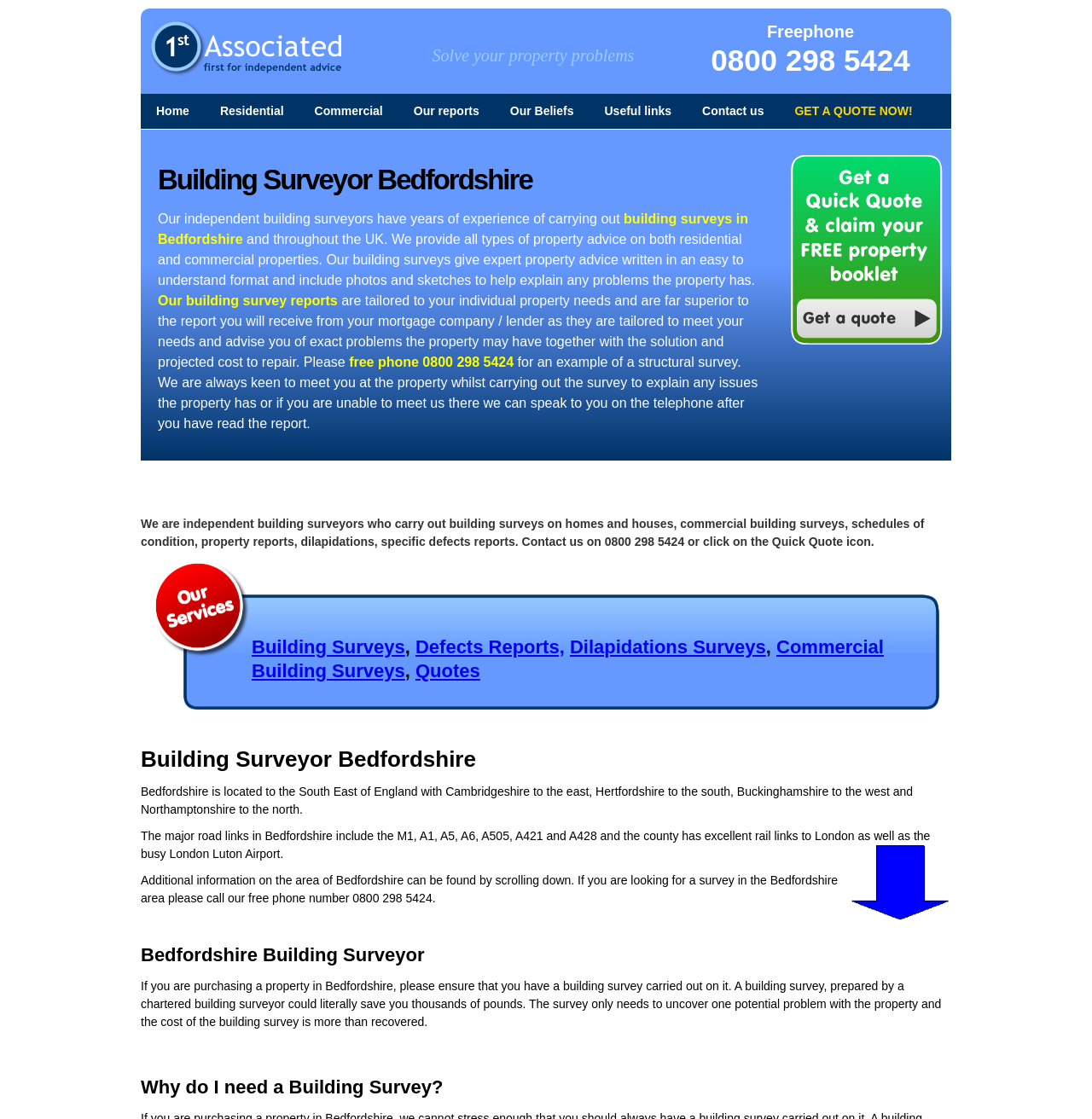What is the phone number to get a quote?
Provide a concise answer using a single word or phrase based on the image.

0800 298 5424